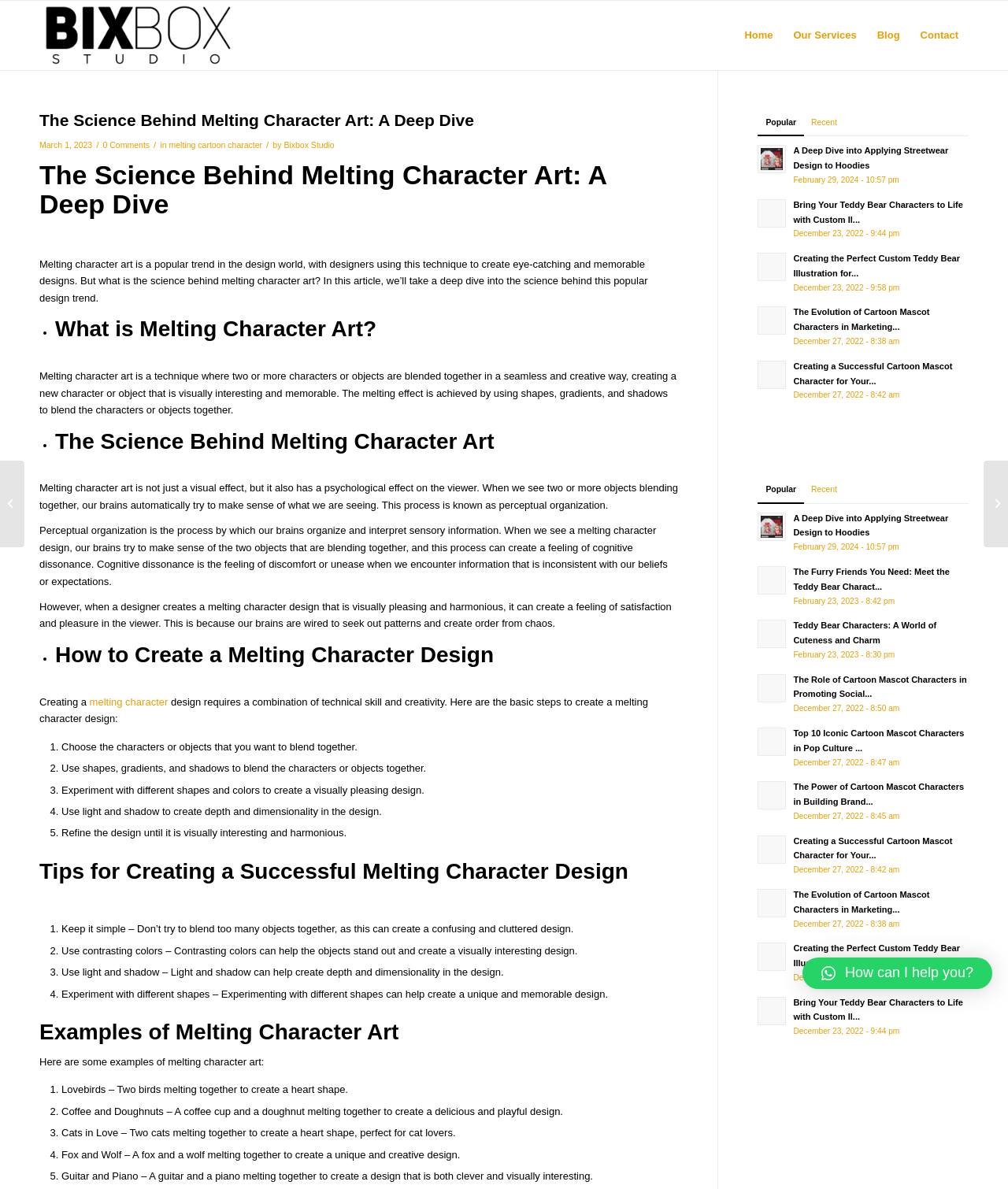What is the benefit of using contrasting colors in melting character art?
Using the image, elaborate on the answer with as much detail as possible.

According to the article, using contrasting colors can help the objects stand out and create a visually interesting design. This is one of the tips provided for creating a successful melting character design.